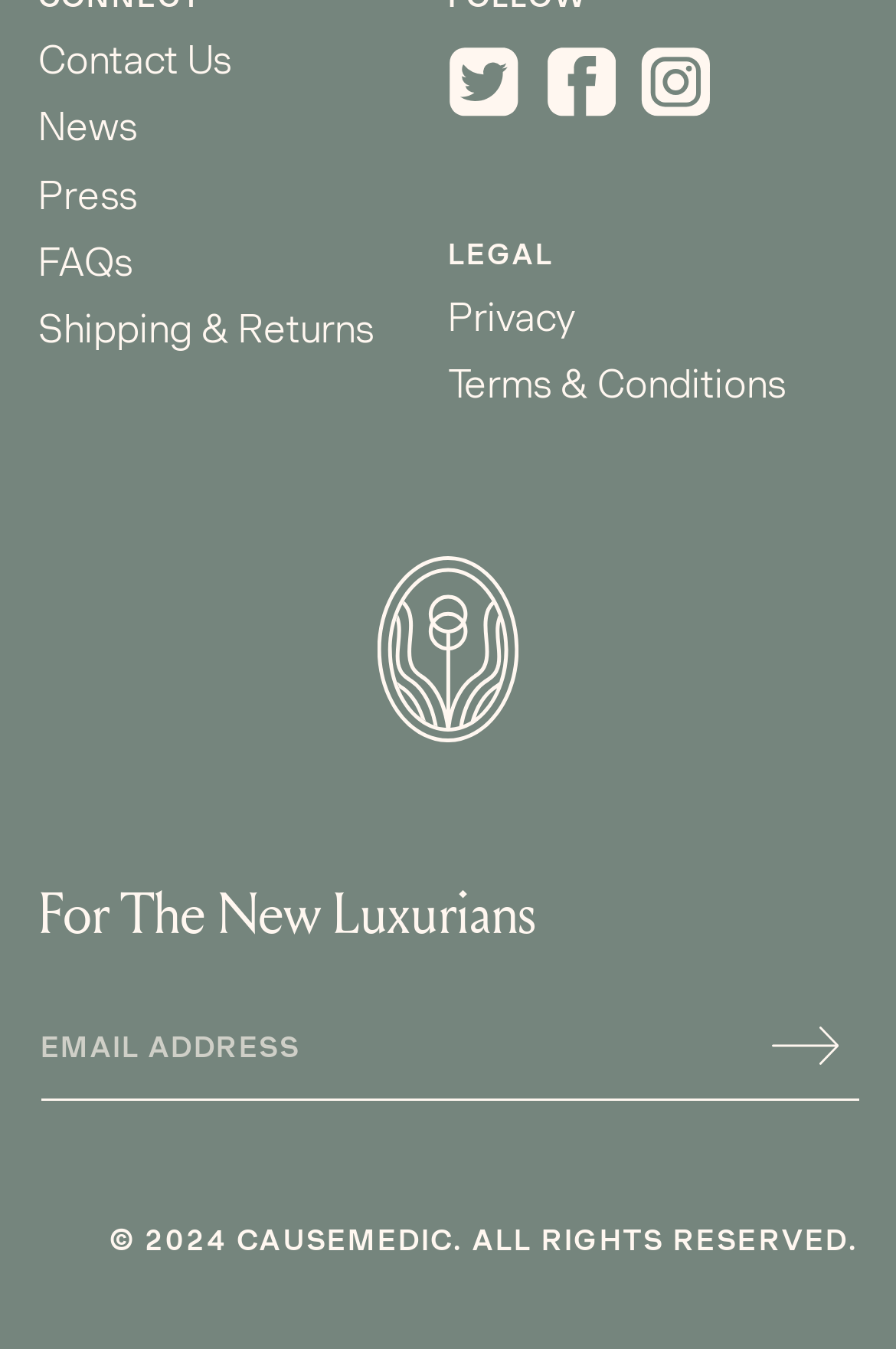Determine the bounding box coordinates of the section I need to click to execute the following instruction: "Visit CauseMedic". Provide the coordinates as four float numbers between 0 and 1, i.e., [left, top, right, bottom].

[0.417, 0.412, 0.583, 0.55]